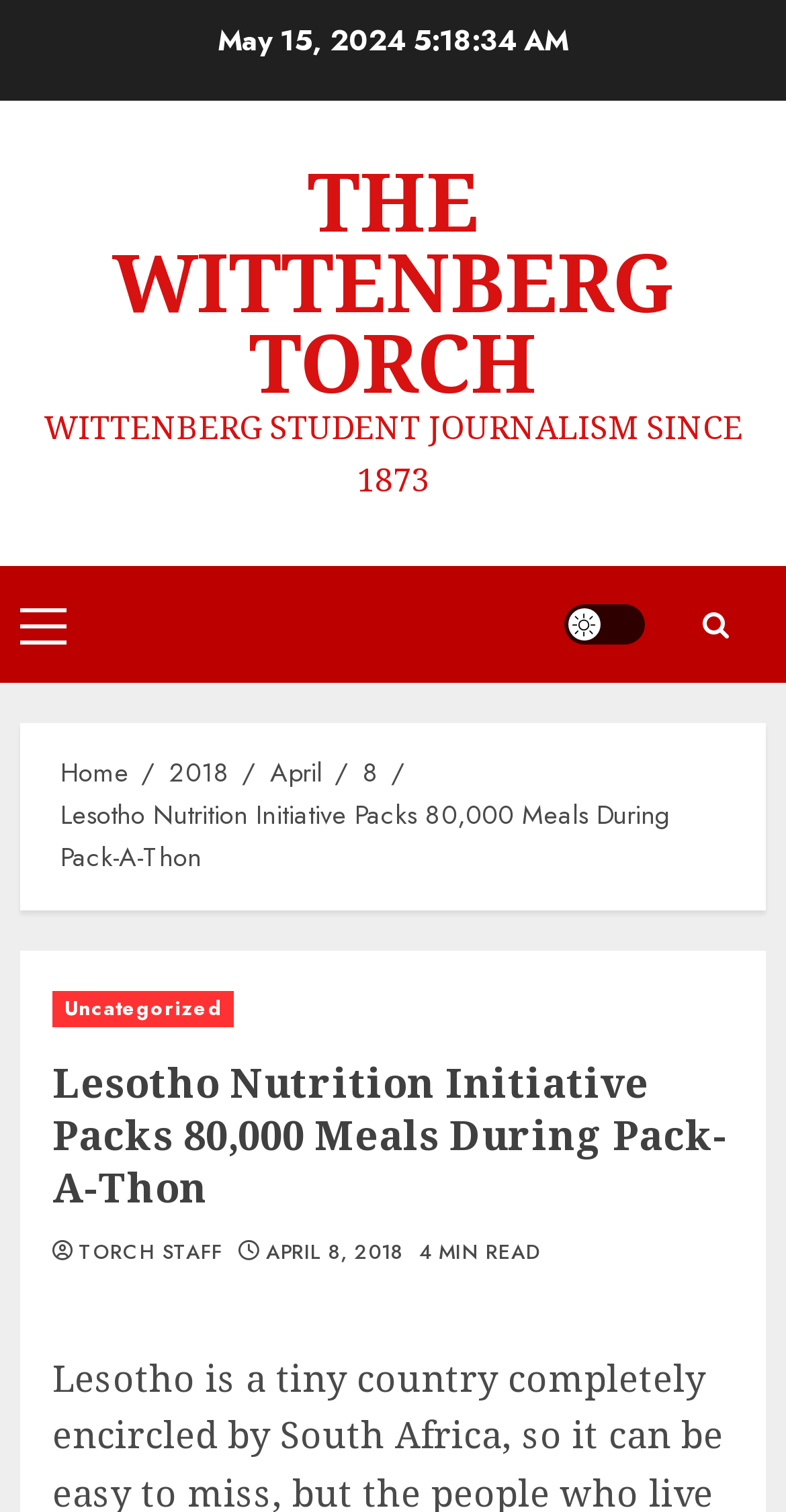What is the date of the article?
Using the details shown in the screenshot, provide a comprehensive answer to the question.

I found the date of the article by looking at the top of the webpage, where it says 'May 15, 2024' in a static text element.